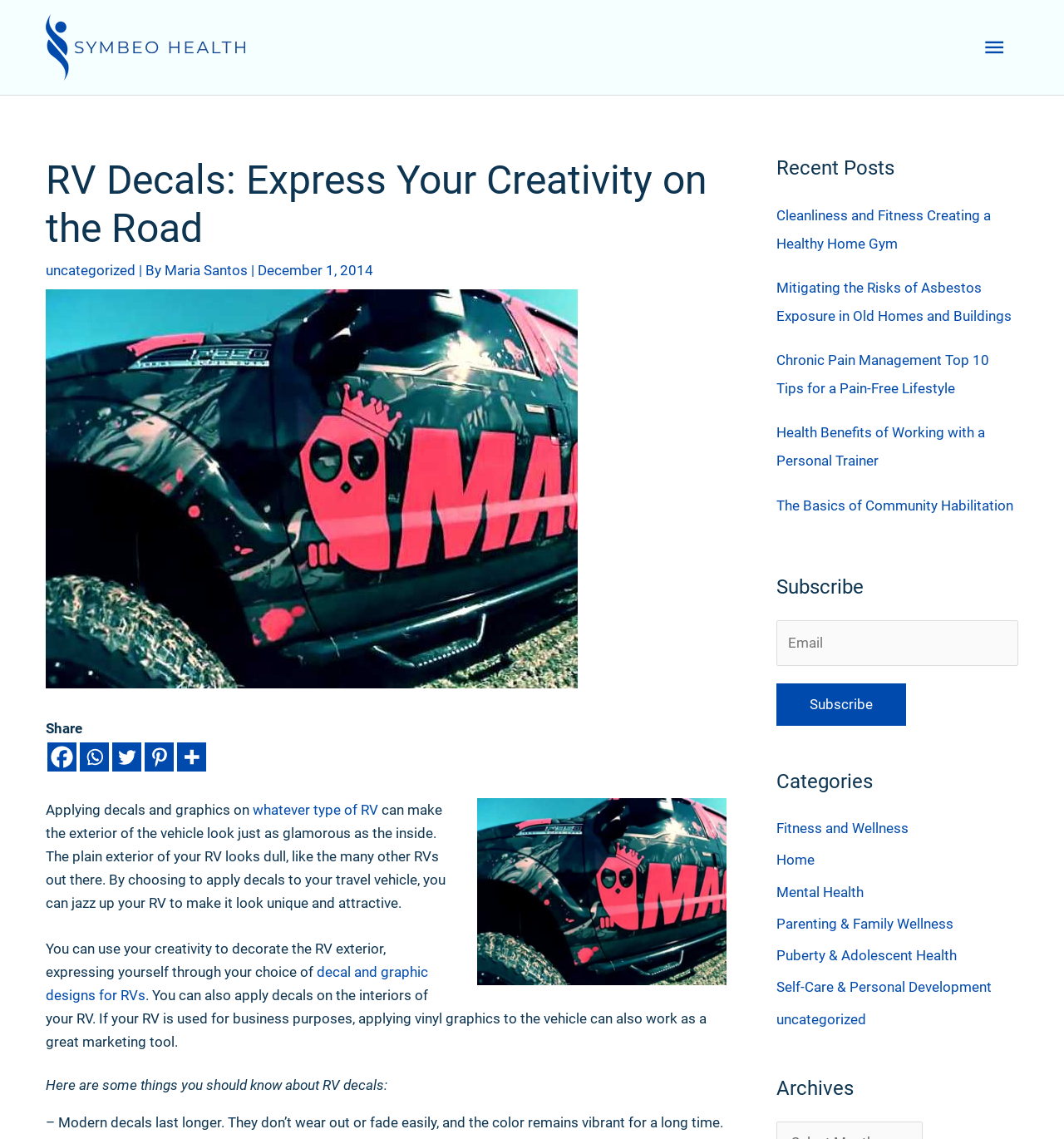Bounding box coordinates are specified in the format (top-left x, top-left y, bottom-right x, bottom-right y). All values are floating point numbers bounded between 0 and 1. Please provide the bounding box coordinate of the region this sentence describes: Fitness and Wellness

[0.73, 0.72, 0.854, 0.734]